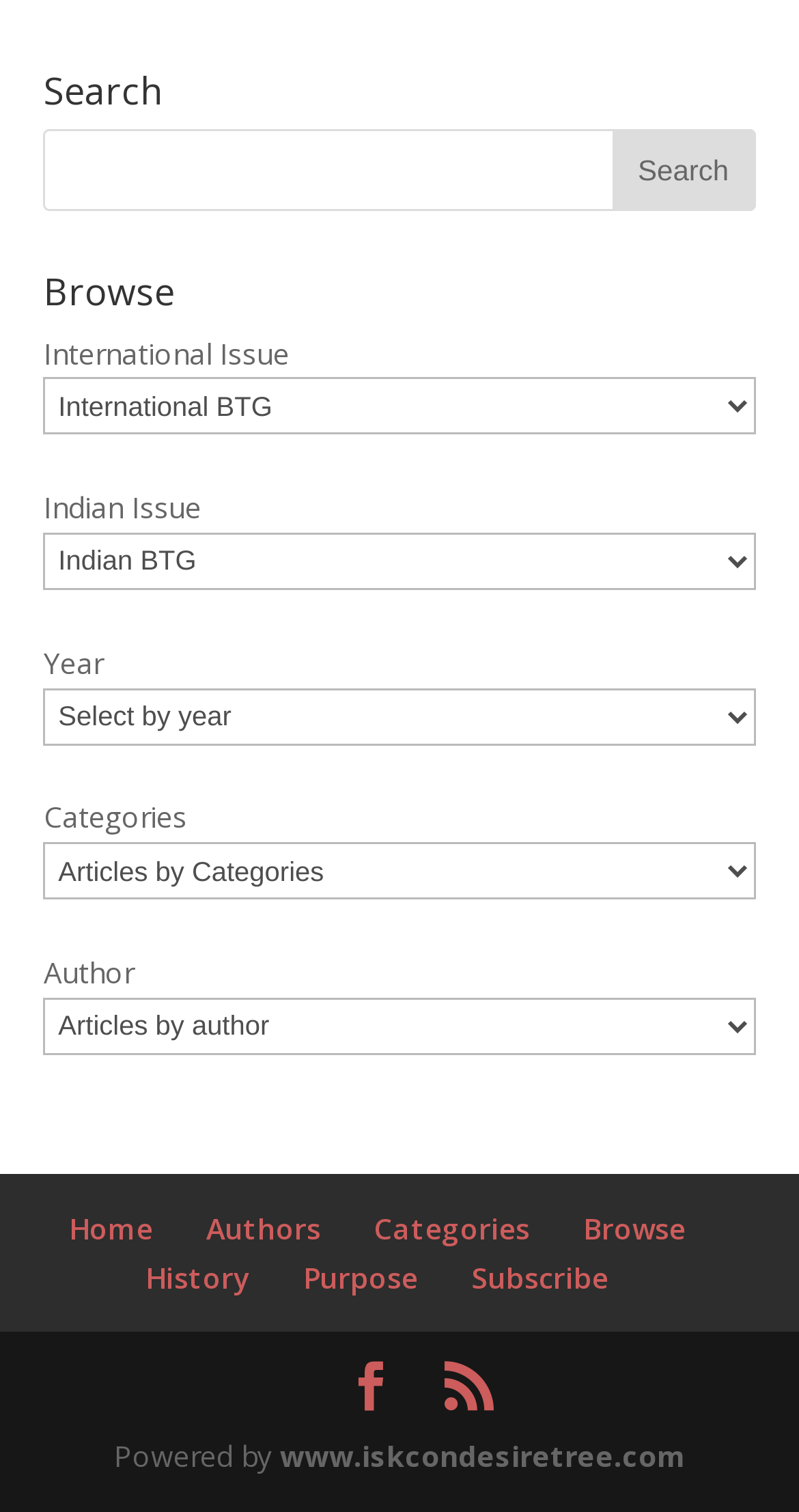Specify the bounding box coordinates of the element's area that should be clicked to execute the given instruction: "Subscribe to the newsletter". The coordinates should be four float numbers between 0 and 1, i.e., [left, top, right, bottom].

[0.59, 0.831, 0.762, 0.857]